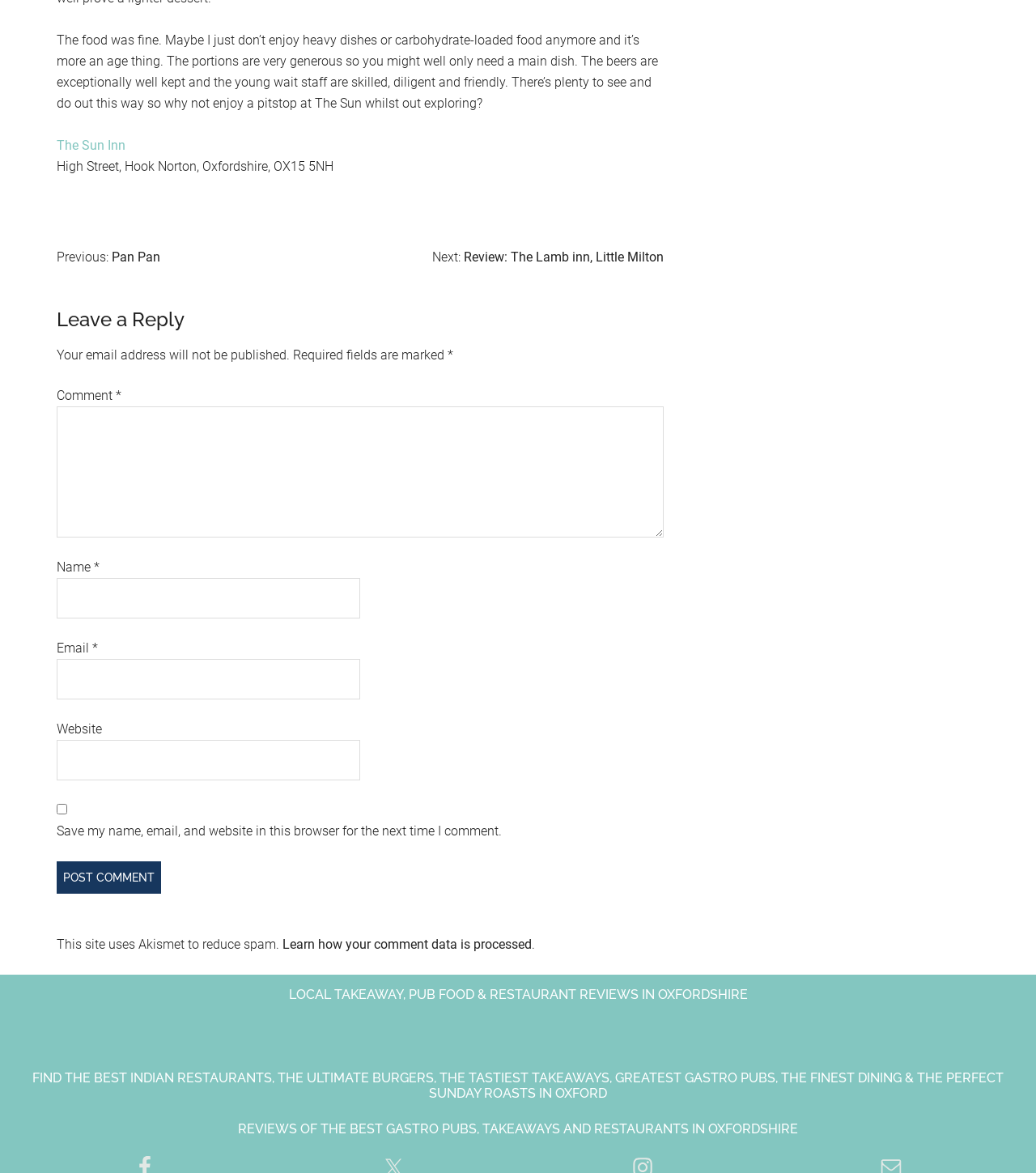Analyze the image and give a detailed response to the question:
How many textboxes are there for leaving a reply?

There are four textboxes for leaving a reply: 'Comment *', 'Name *', 'Email *', and 'Website'. These textboxes are located in the lower part of the webpage and are required for submitting a comment, except for the 'Website' textbox which is optional.